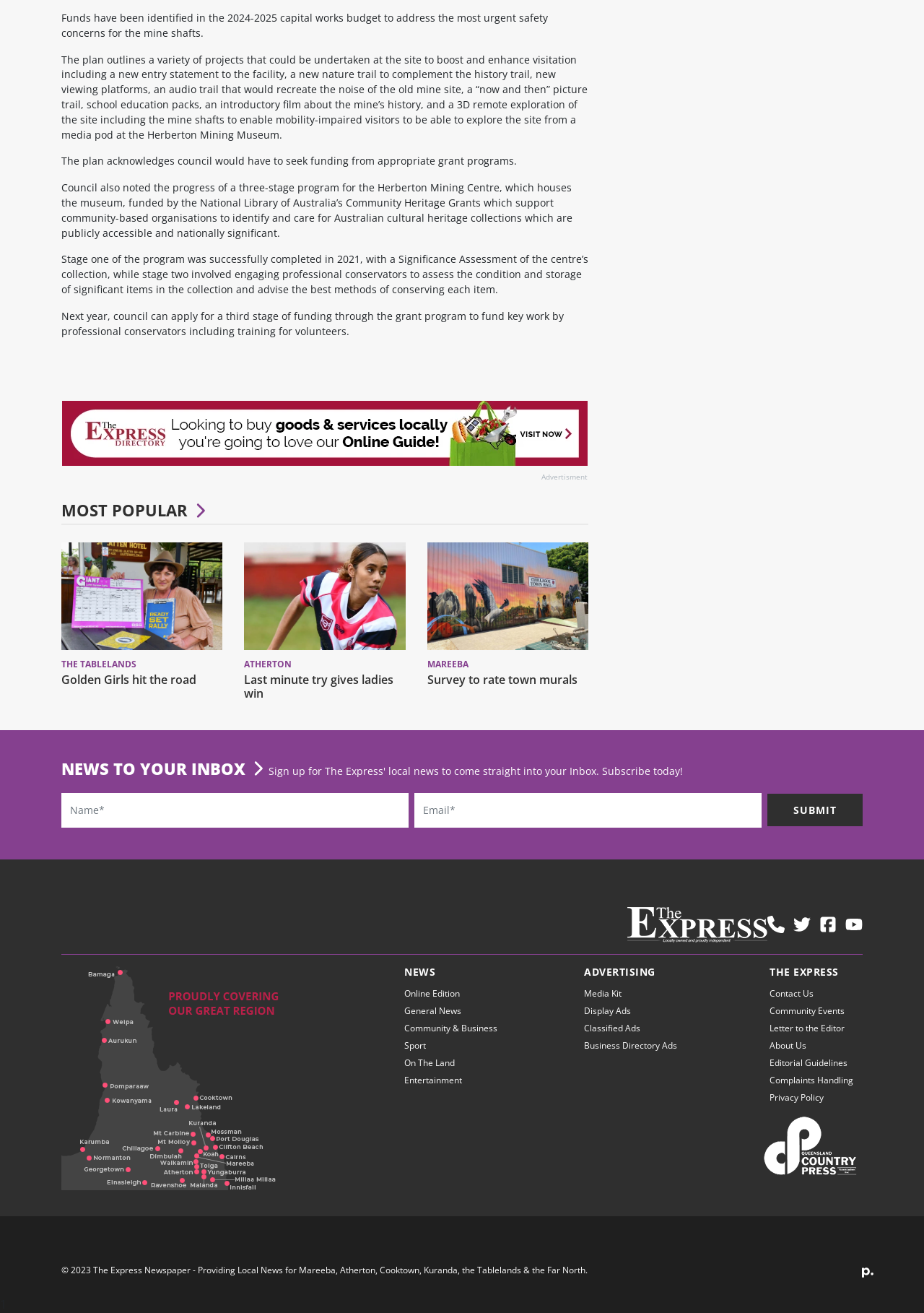Please predict the bounding box coordinates of the element's region where a click is necessary to complete the following instruction: "Read most popular news". The coordinates should be represented by four float numbers between 0 and 1, i.e., [left, top, right, bottom].

[0.066, 0.379, 0.637, 0.4]